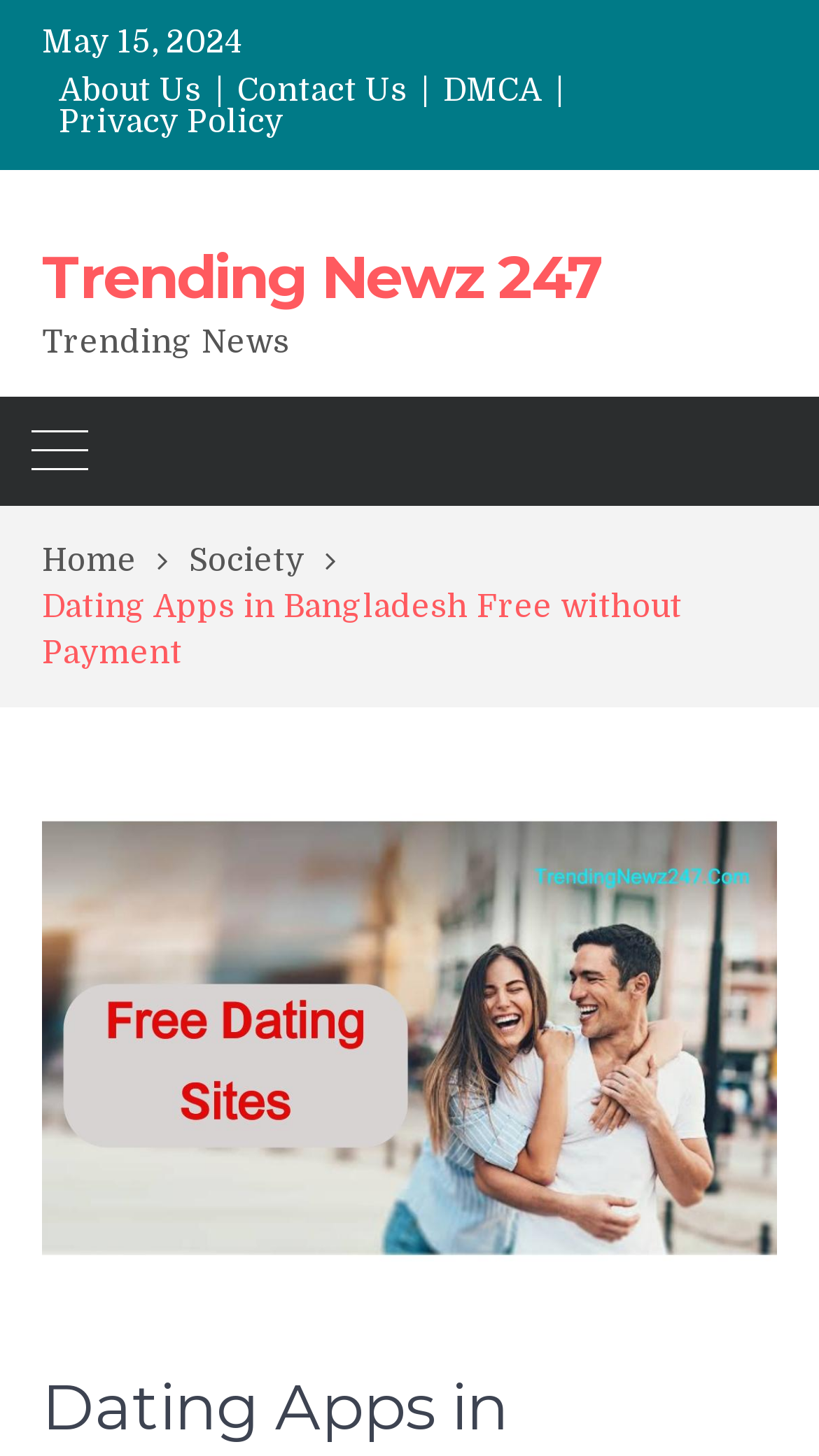Give a one-word or short phrase answer to this question: 
What is the category of the article?

Society